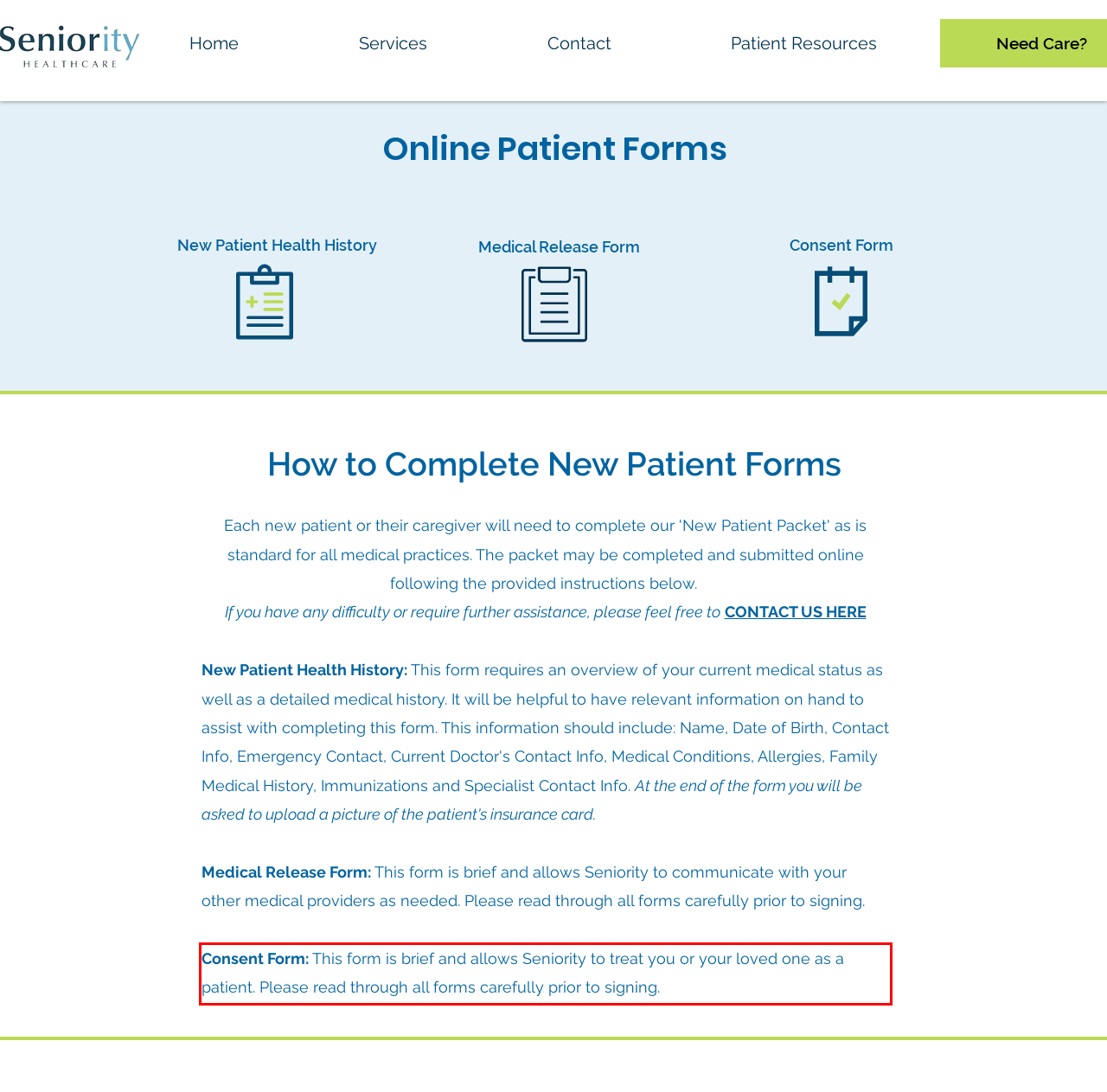With the provided screenshot of a webpage, locate the red bounding box and perform OCR to extract the text content inside it.

Consent Form: This form is brief and allows Seniority to treat you or your loved one as a patient. Please read through all forms carefully prior to signing.